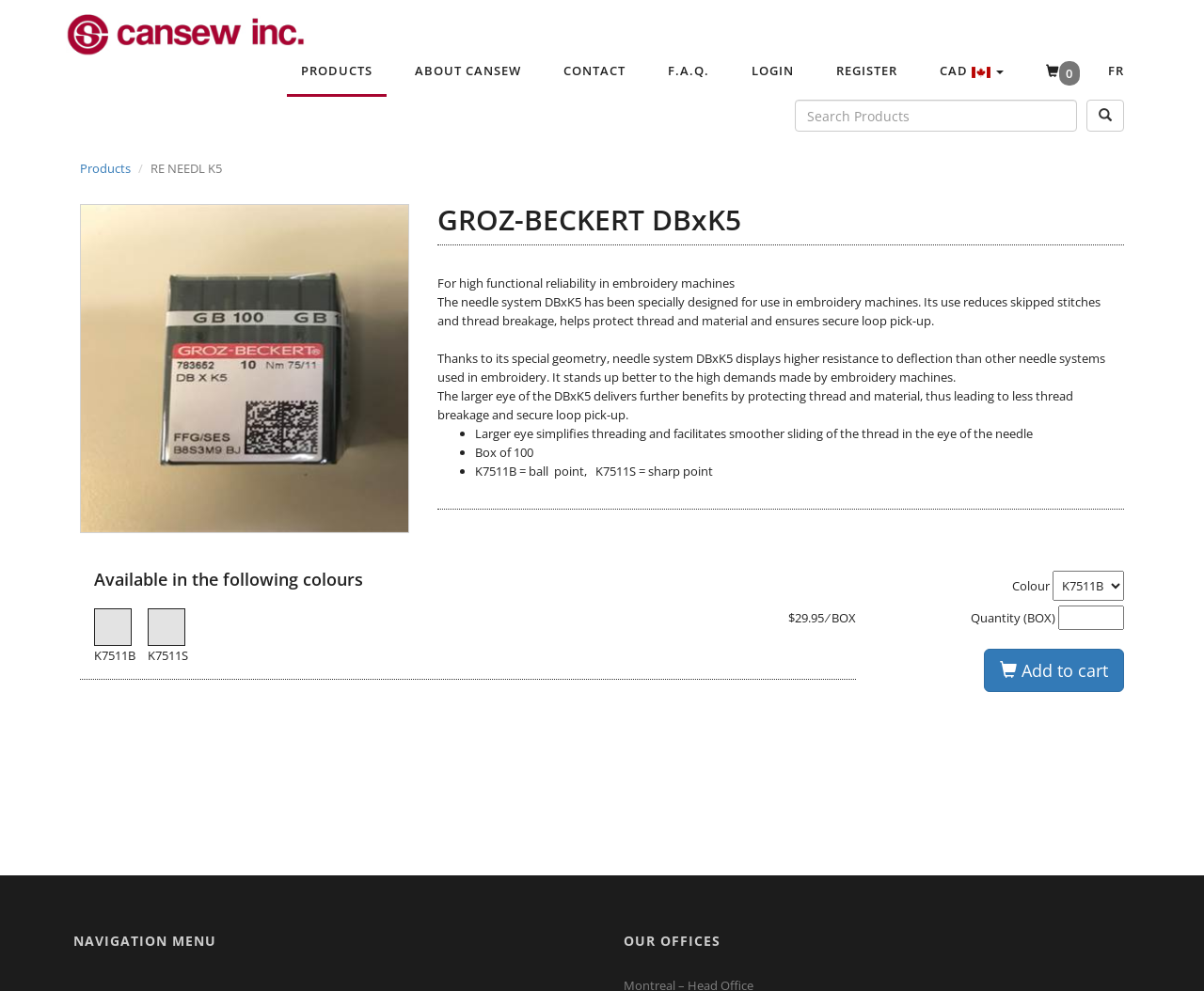What is the price of the DBxK5 needle system?
Answer the question with a thorough and detailed explanation.

The price of the DBxK5 needle system can be determined by looking at the static text '$29.95 ⁄ BOX' which is located below the product description.